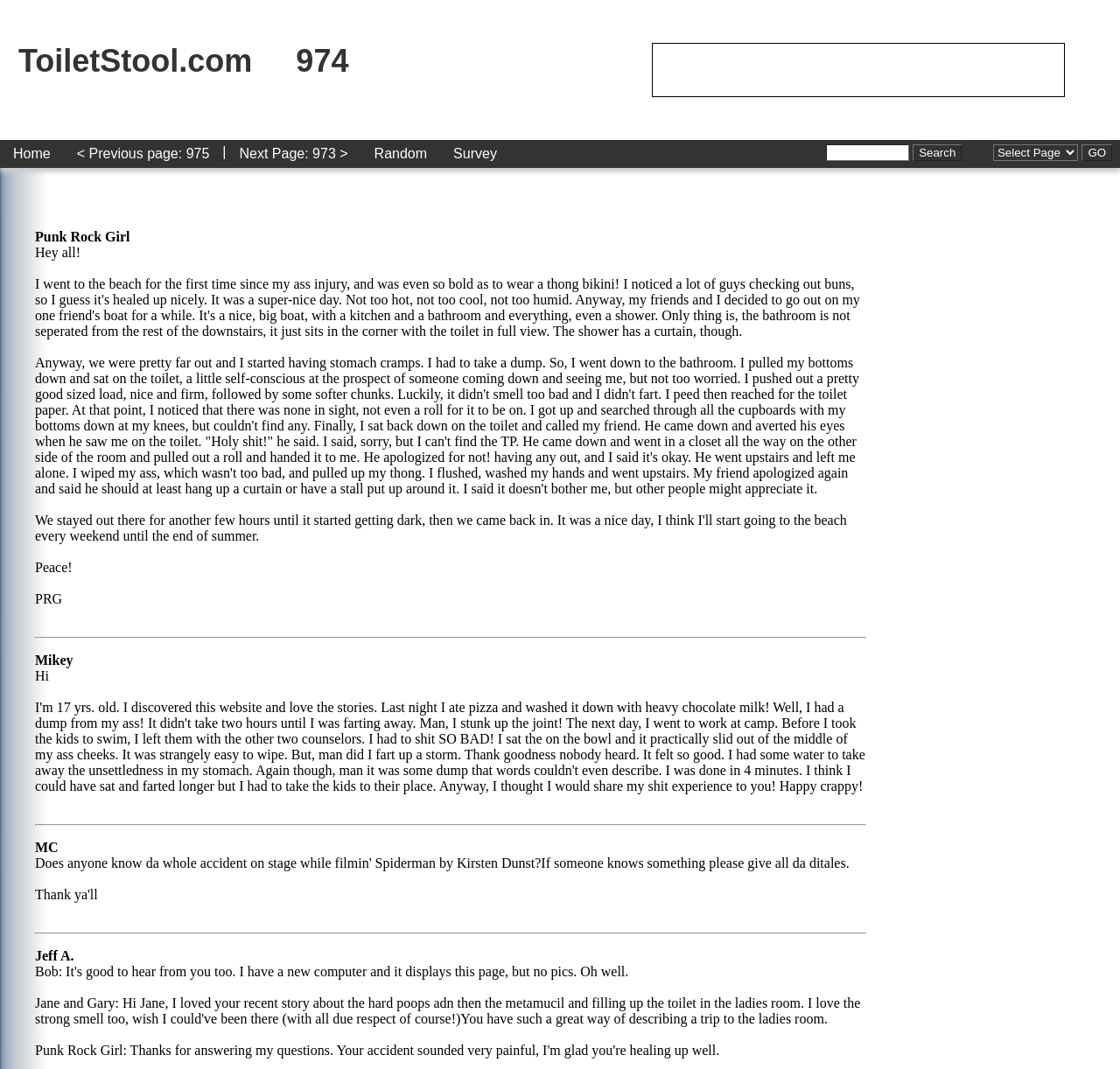Pinpoint the bounding box coordinates of the element to be clicked to execute the instruction: "Search for something".

[0.815, 0.135, 0.859, 0.15]